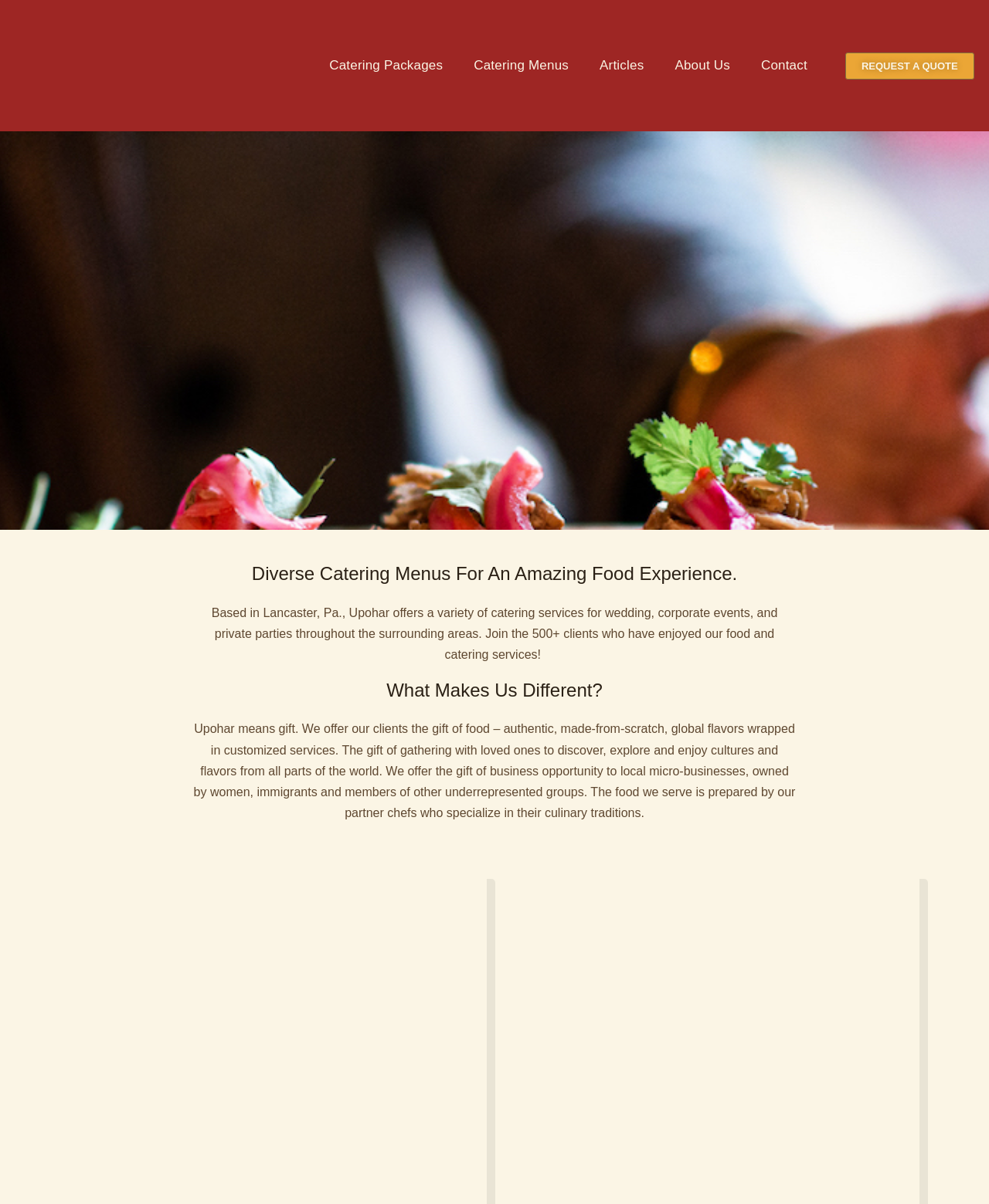Analyze the image and answer the question with as much detail as possible: 
How many clients have enjoyed Upohar's food and catering services?

The StaticText element with the text 'Join the 500+ clients who have enjoyed our food and catering services!' indicates that more than 500 clients have enjoyed Upohar's food and catering services.